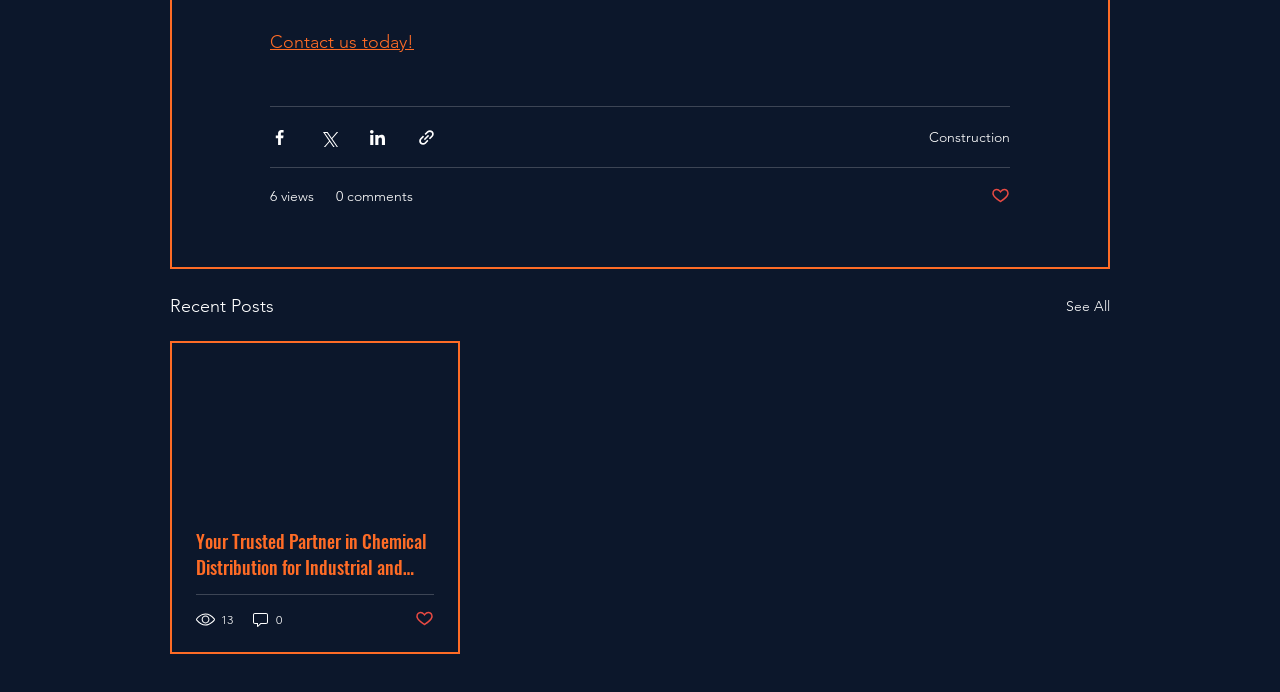Please identify the bounding box coordinates of the clickable region that I should interact with to perform the following instruction: "See all posts". The coordinates should be expressed as four float numbers between 0 and 1, i.e., [left, top, right, bottom].

[0.833, 0.422, 0.867, 0.464]